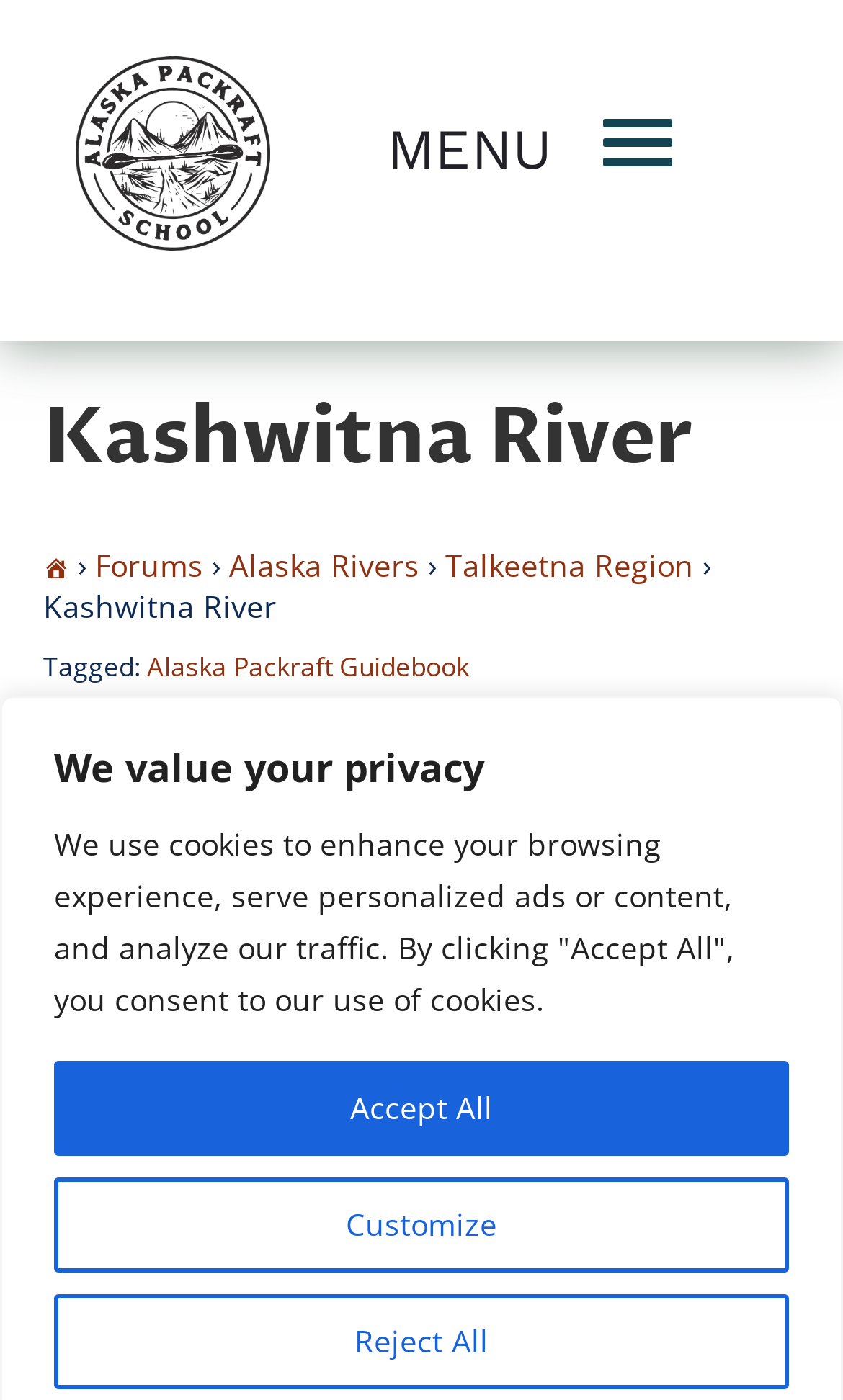Generate a comprehensive description of the contents of the webpage.

The webpage is about the Kashwitna River, specifically a guidebook for packrafting in Alaska. At the top, there is a heading that reads "We value your privacy" and three buttons for customizing, rejecting, or accepting all privacy settings. 

On the top right, there is a menu button labeled "MENU" that controls a quad menu. Below it, there is a link to the Alaska Packraft School, accompanied by an image of the school's logo. 

The main content of the page is divided into sections. The first section has a heading that reads "Kashwitna River" and is followed by a series of links to related topics, including forums, Alaska rivers, and the Talkeetna region. 

Below this section, there is a brief description of the Kashwitna River, tagged with the Alaska Packraft Guidebook. The page also displays information about the author, Jule Harle, who posted on January 31, 2024, at 10:26 am. 

At the bottom of the page, there is a section that reads "SOURCE:" and provides the title of the guidebook, "The Alaska Packraft Guidebook: Premier Rivers & Creeks in the 49th State", along with the copyright information, "Copyright: 2022 by Jule Harle".